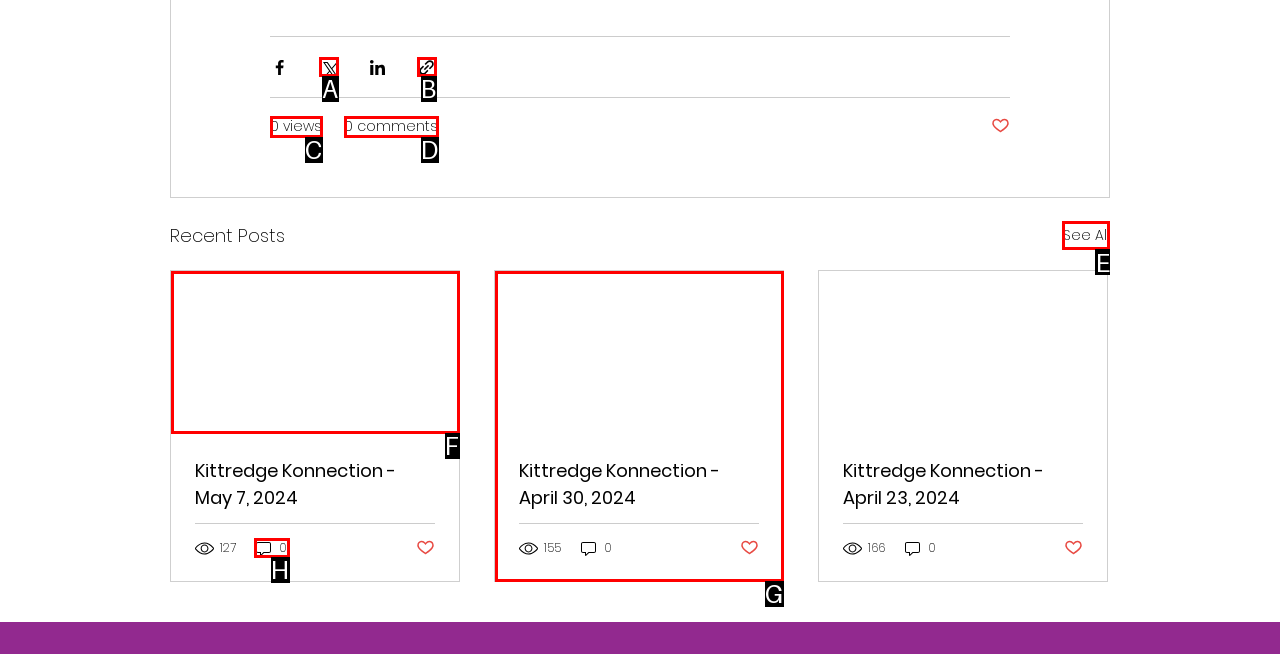Which lettered option should be clicked to achieve the task: See all recent posts? Choose from the given choices.

E